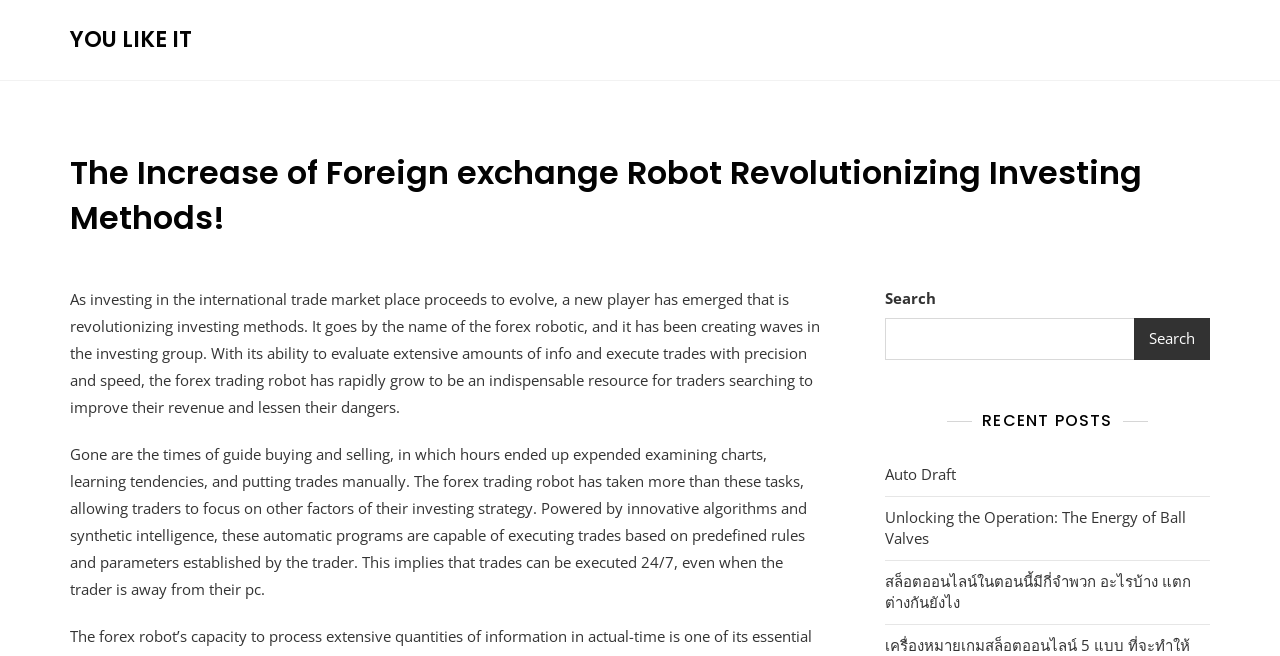Refer to the element description Auto Draft and identify the corresponding bounding box in the screenshot. Format the coordinates as (top-left x, top-left y, bottom-right x, bottom-right y) with values in the range of 0 to 1.

[0.691, 0.707, 0.747, 0.739]